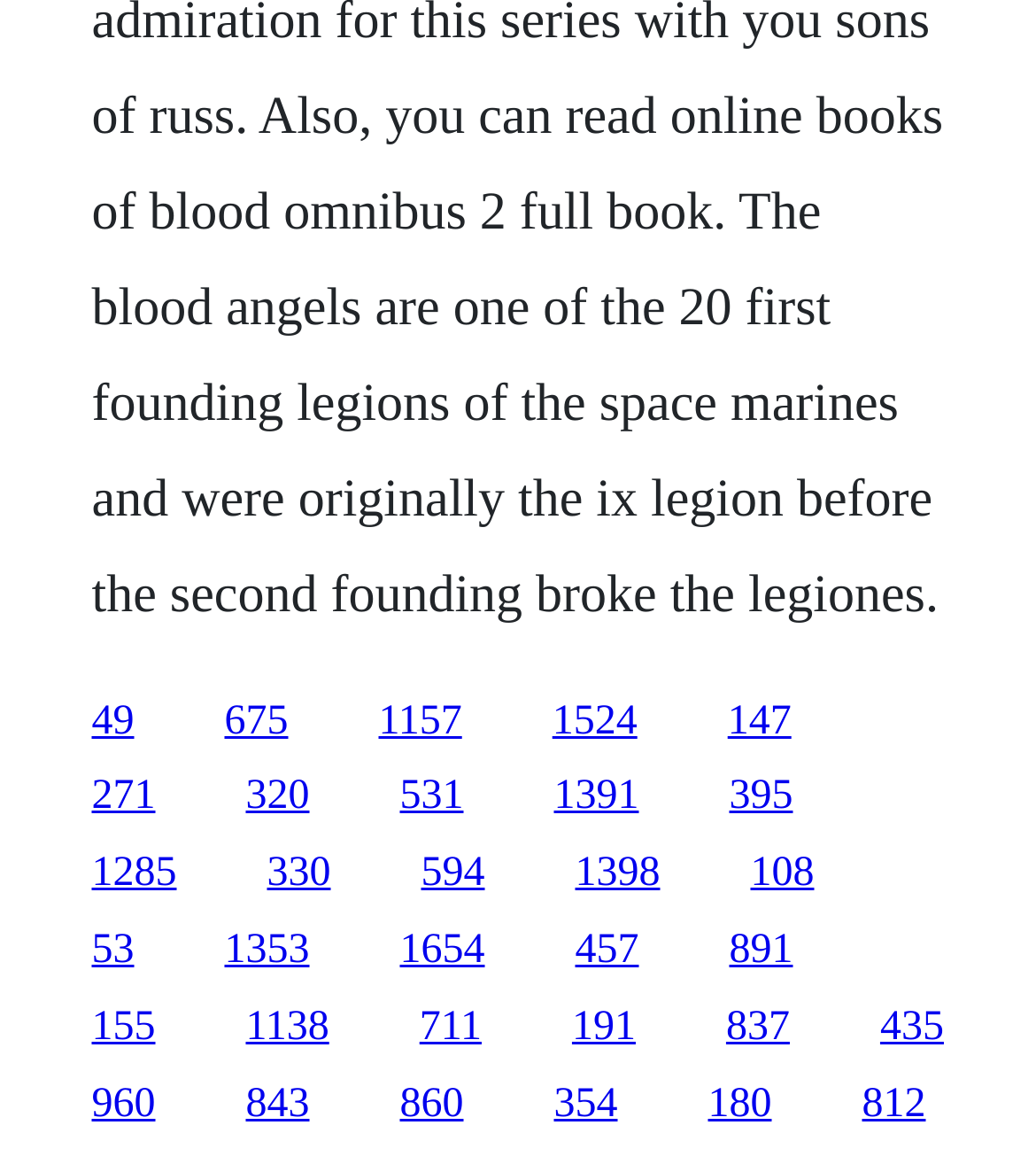Please study the image and answer the question comprehensively:
How many links are in the top row?

I analyzed the y1 and y2 coordinates of the link elements and found that the first 5 links have similar y1 and y2 values, indicating that they are in the same row. Therefore, there are 5 links in the top row.